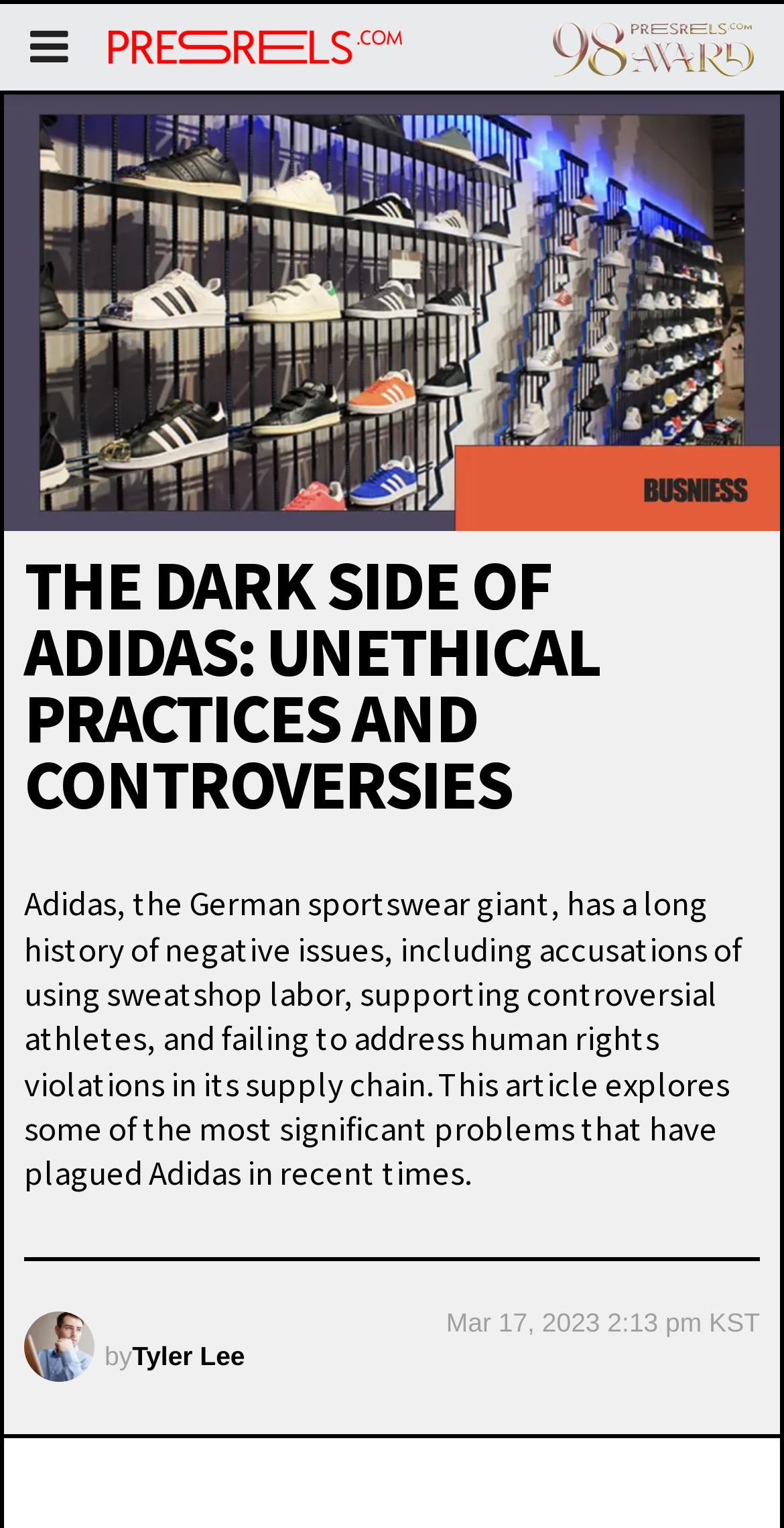Describe the entire webpage, focusing on both content and design.

The webpage is about the dark side of Adidas, a German sportswear giant, and its unethical practices and controversies. At the top left corner, there is a link with a Facebook icon, and next to it, a link with the text "PRESSREELS" accompanied by an image of the PRESSREELS logo. On the top right corner, there is another link with a Twitter icon.

Below these links, the main title "THE DARK SIDE OF ADIDAS: UNETHICAL PRACTICES AND CONTROVERSIES" is prominently displayed. Following this title, there is a paragraph of text that summarizes the article, explaining that Adidas has a history of negative issues, including sweatshop labor, supporting controversial athletes, and human rights violations in its supply chain.

At the bottom left of the page, there is an image of the author, Tyler Lee, accompanied by the text "by" and a link to the author's name. Next to this, there is a link with the date and time the article was published, "Mar 17, 2023 2:13 pm KST".